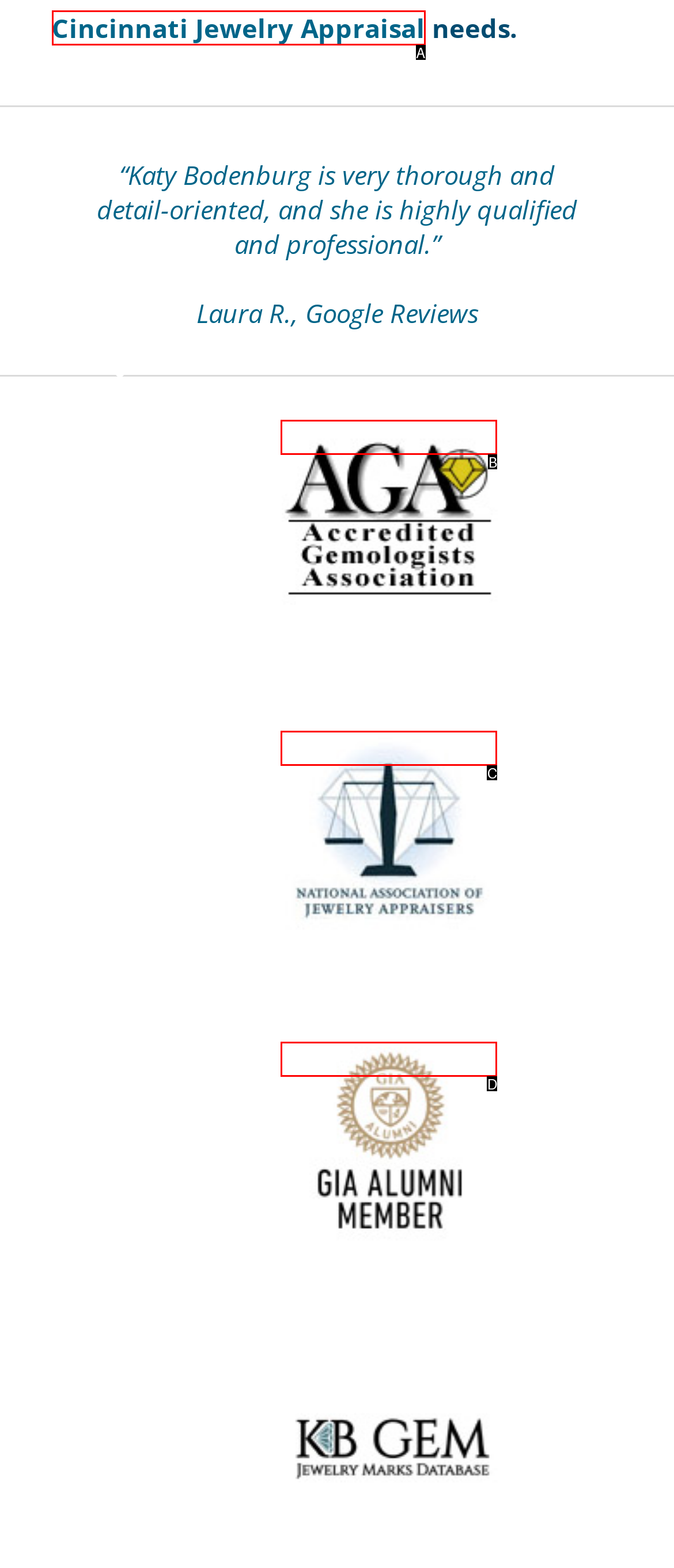Identify the letter of the UI element that corresponds to: Cincinnati Jewelry Appraisal
Respond with the letter of the option directly.

A